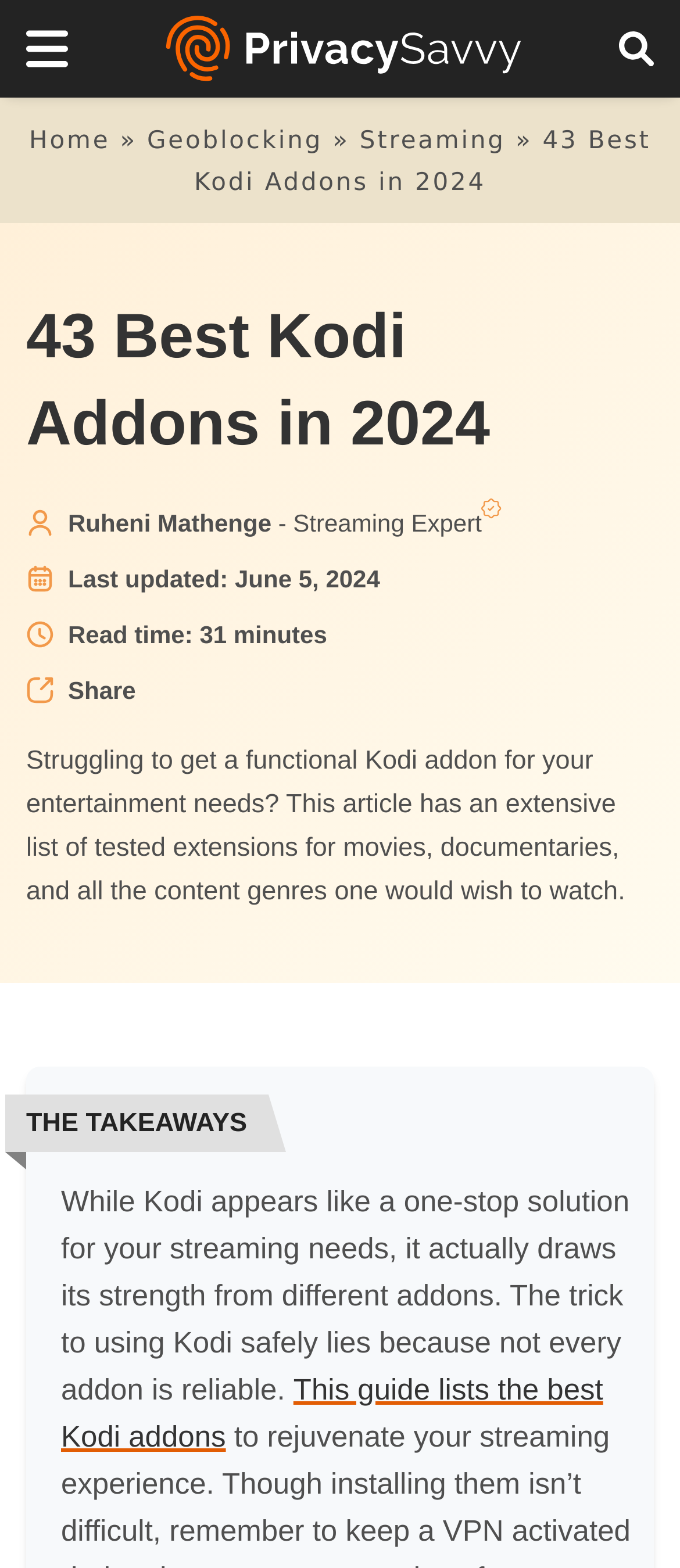From the given element description: "Geoblocking", find the bounding box for the UI element. Provide the coordinates as four float numbers between 0 and 1, in the order [left, top, right, bottom].

[0.216, 0.081, 0.474, 0.099]